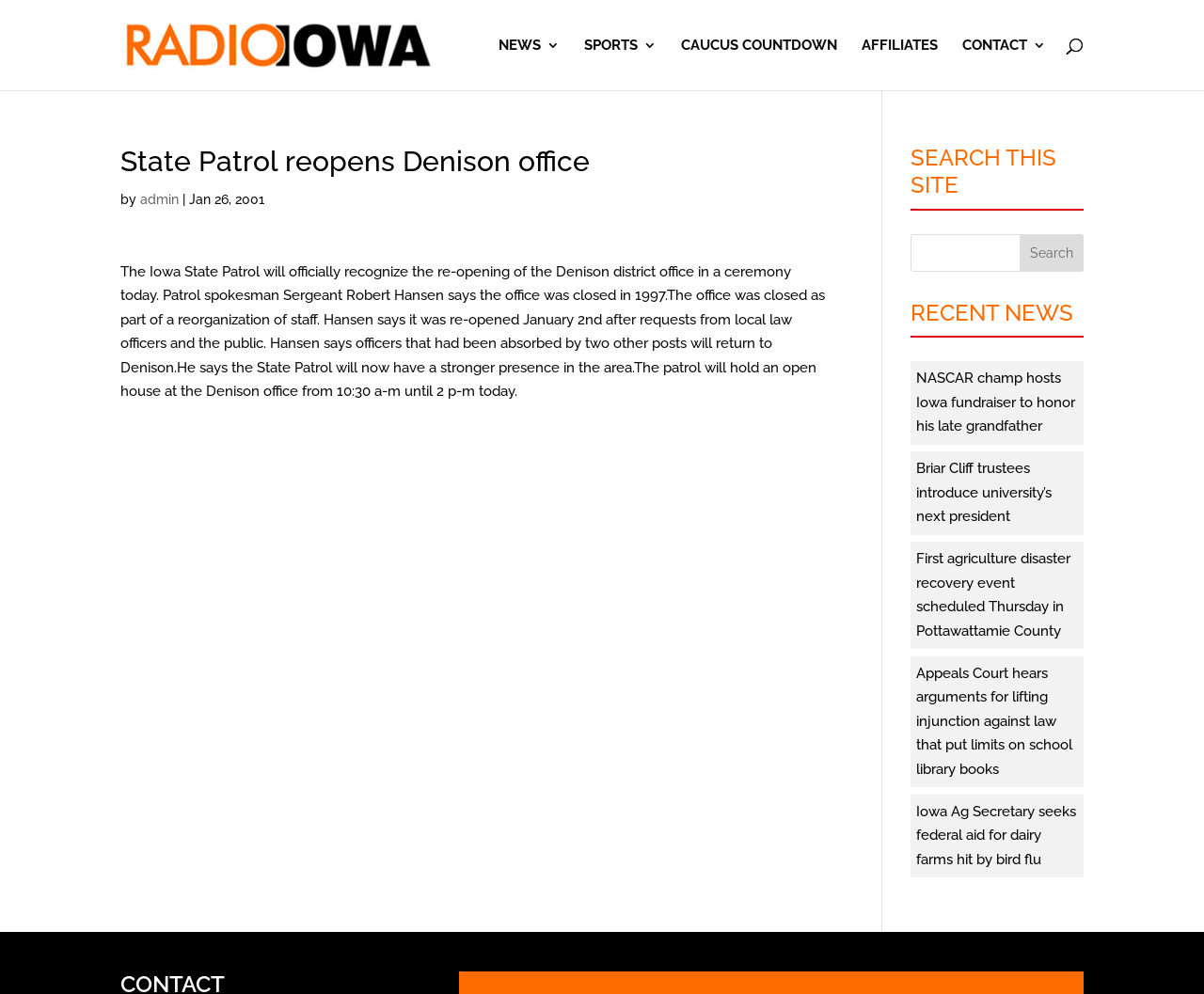Extract the main heading text from the webpage.

State Patrol reopens Denison office